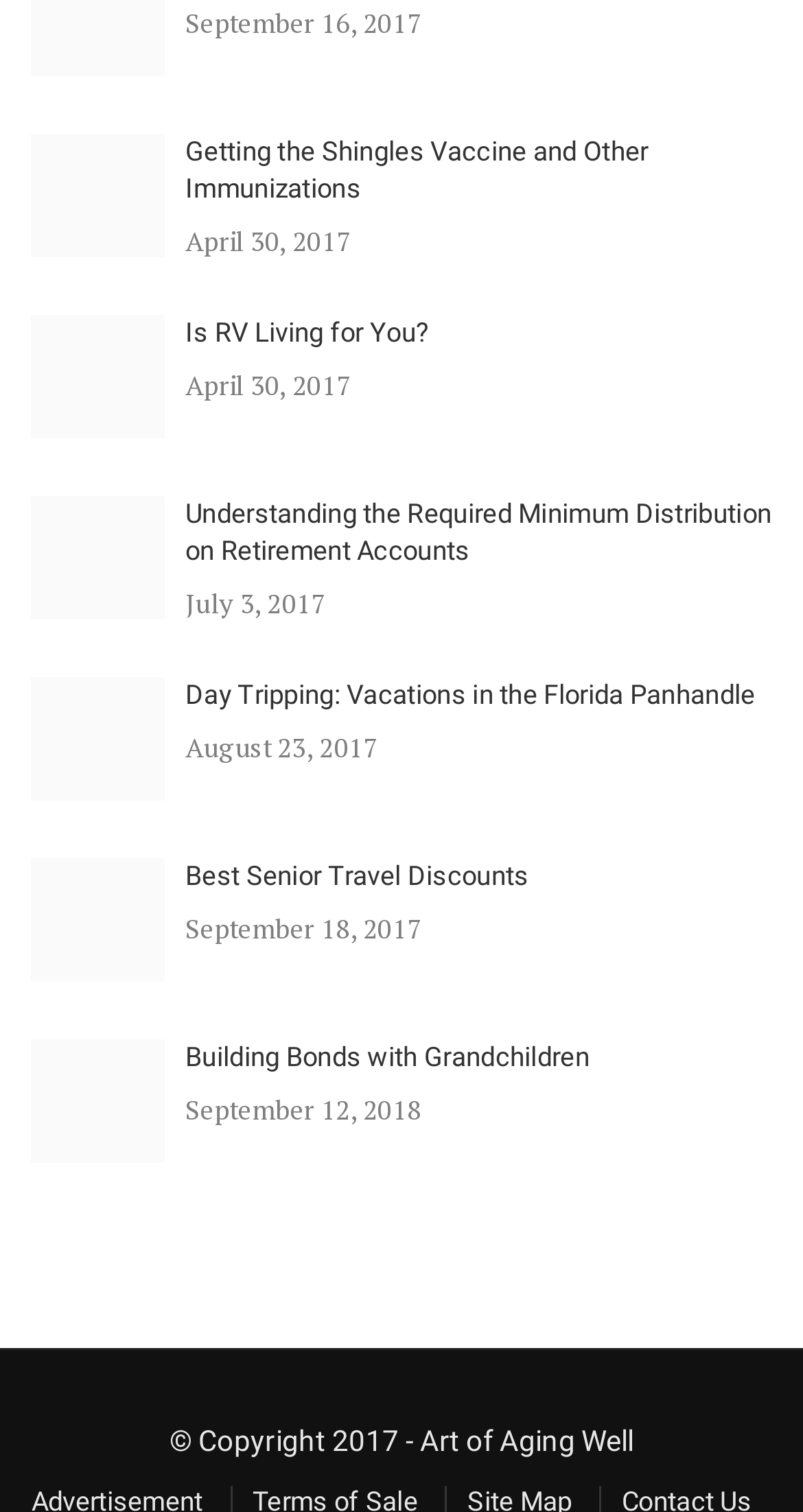Answer the question in one word or a short phrase:
What is the copyright information at the bottom of the webpage?

Copyright 2017 - Art of Aging Well